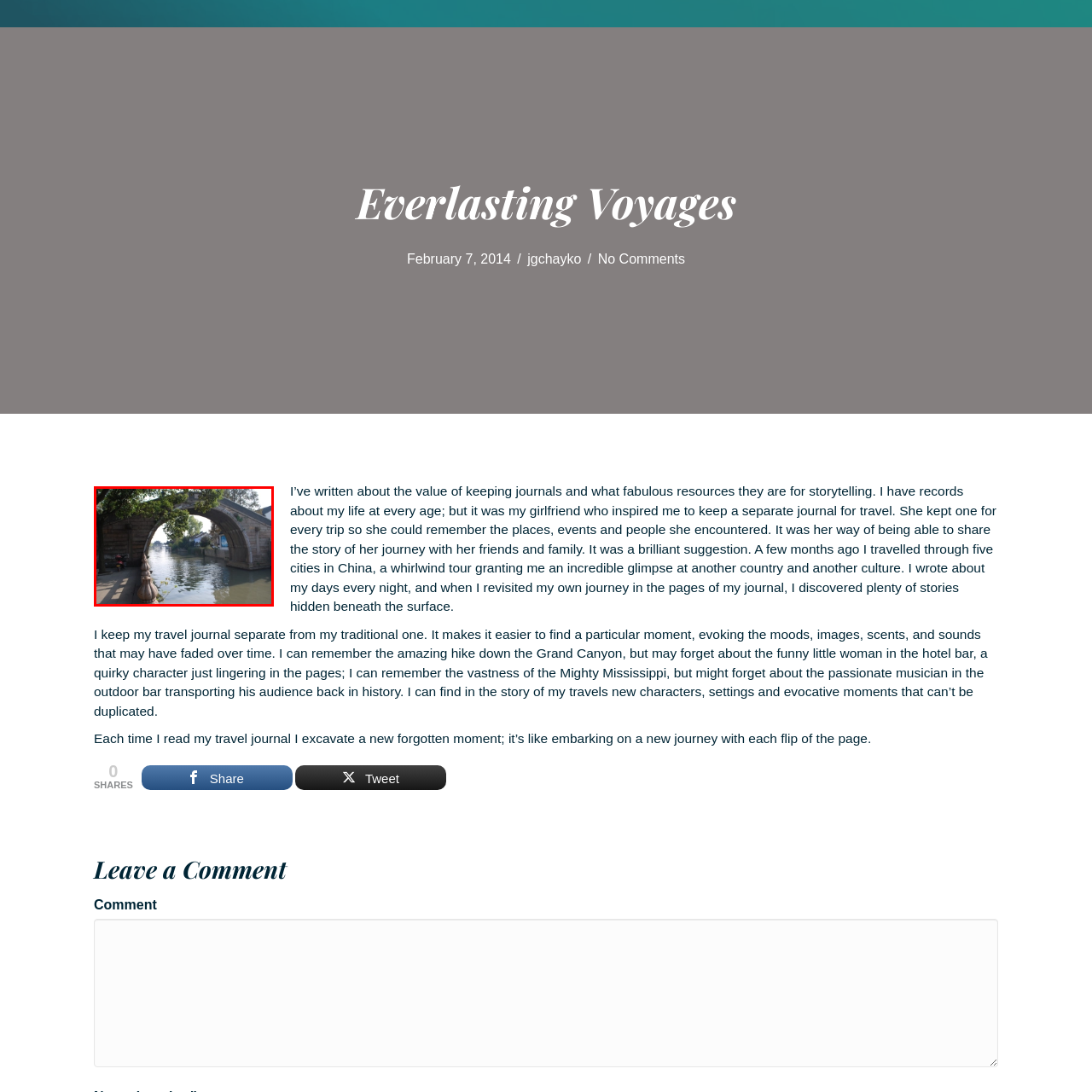What is the atmosphere of the scene?
View the portion of the image encircled by the red bounding box and give a one-word or short phrase answer.

Tranquil